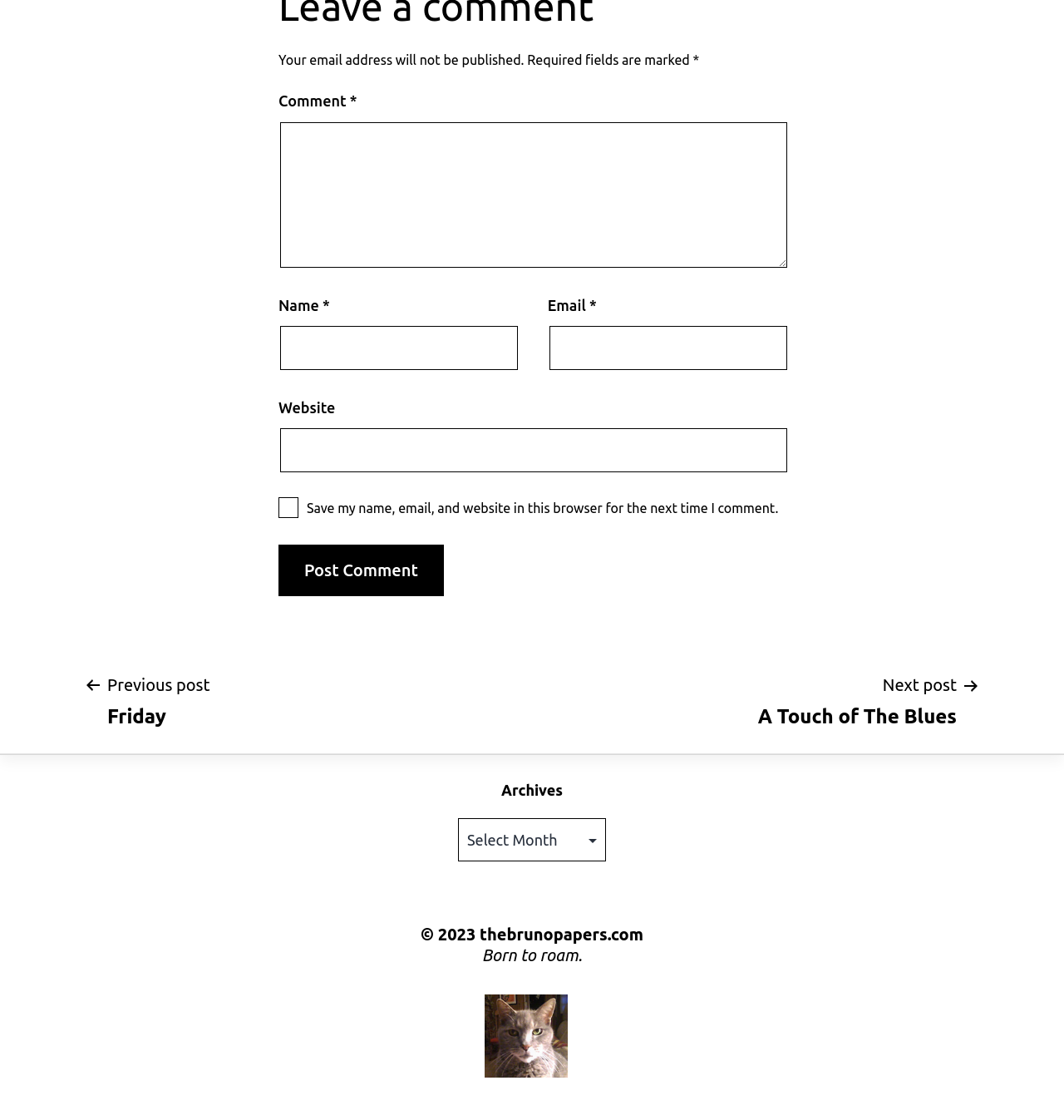Locate the bounding box coordinates of the element that should be clicked to fulfill the instruction: "Enter a comment".

[0.263, 0.109, 0.74, 0.239]